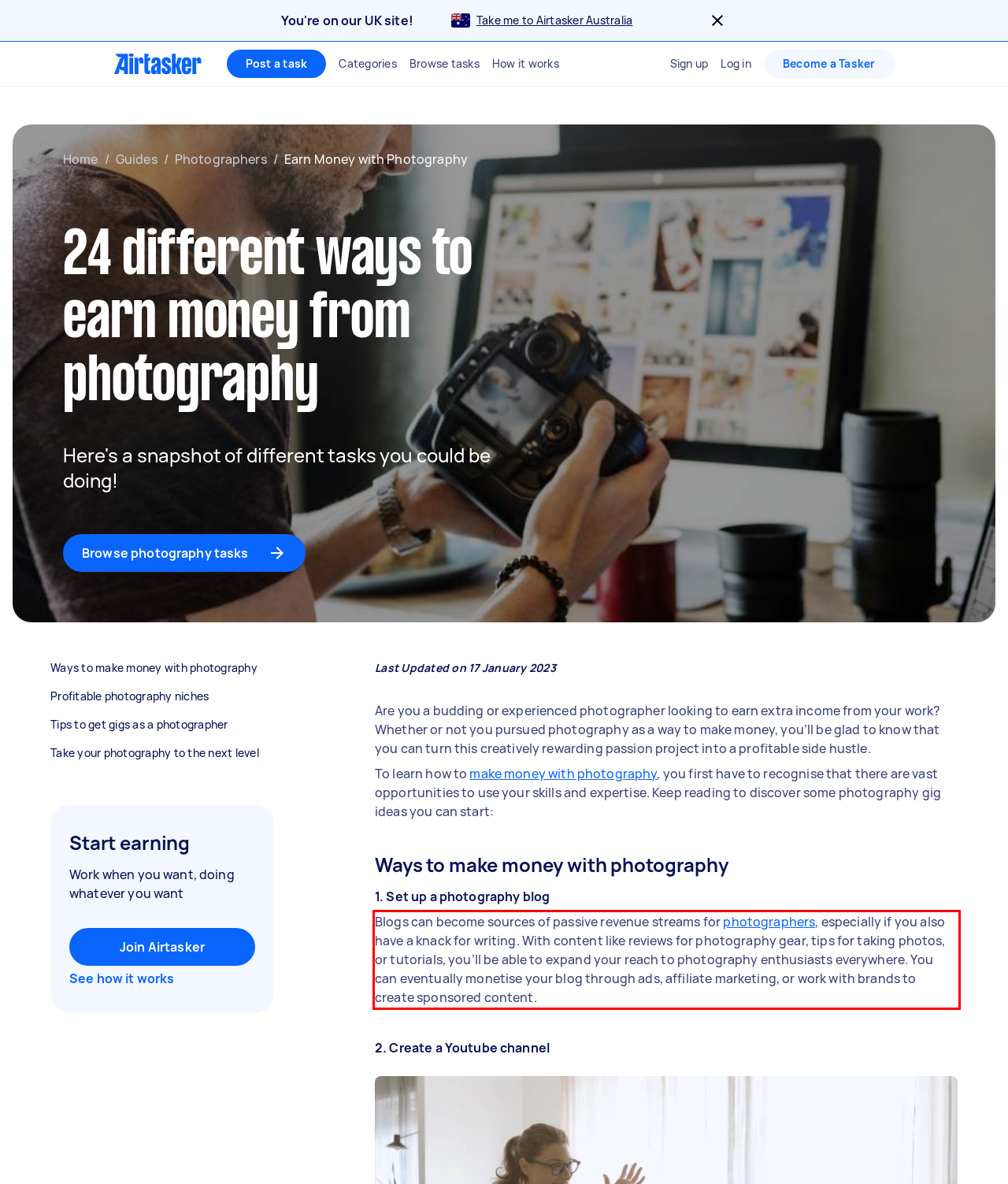Review the screenshot of the webpage and recognize the text inside the red rectangle bounding box. Provide the extracted text content.

Blogs can become sources of passive revenue streams for photographers, especially if you also have a knack for writing. With content like reviews for photography gear, tips for taking photos, or tutorials, you’ll be able to expand your reach to photography enthusiasts everywhere. You can eventually monetise your blog through ads, affiliate marketing, or work with brands to create sponsored content.